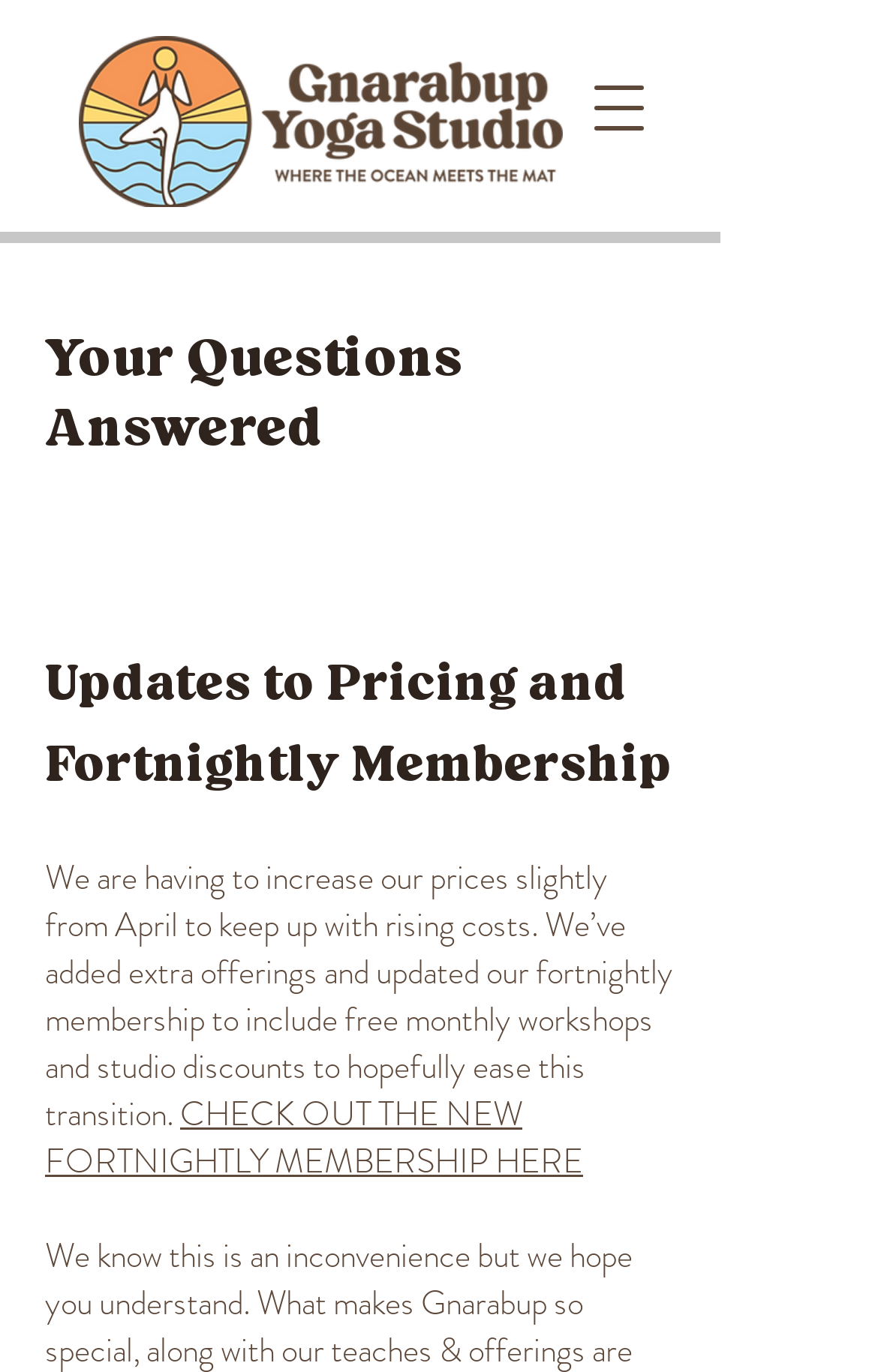Can you locate the main headline on this webpage and provide its text content?

Your Questions Answered